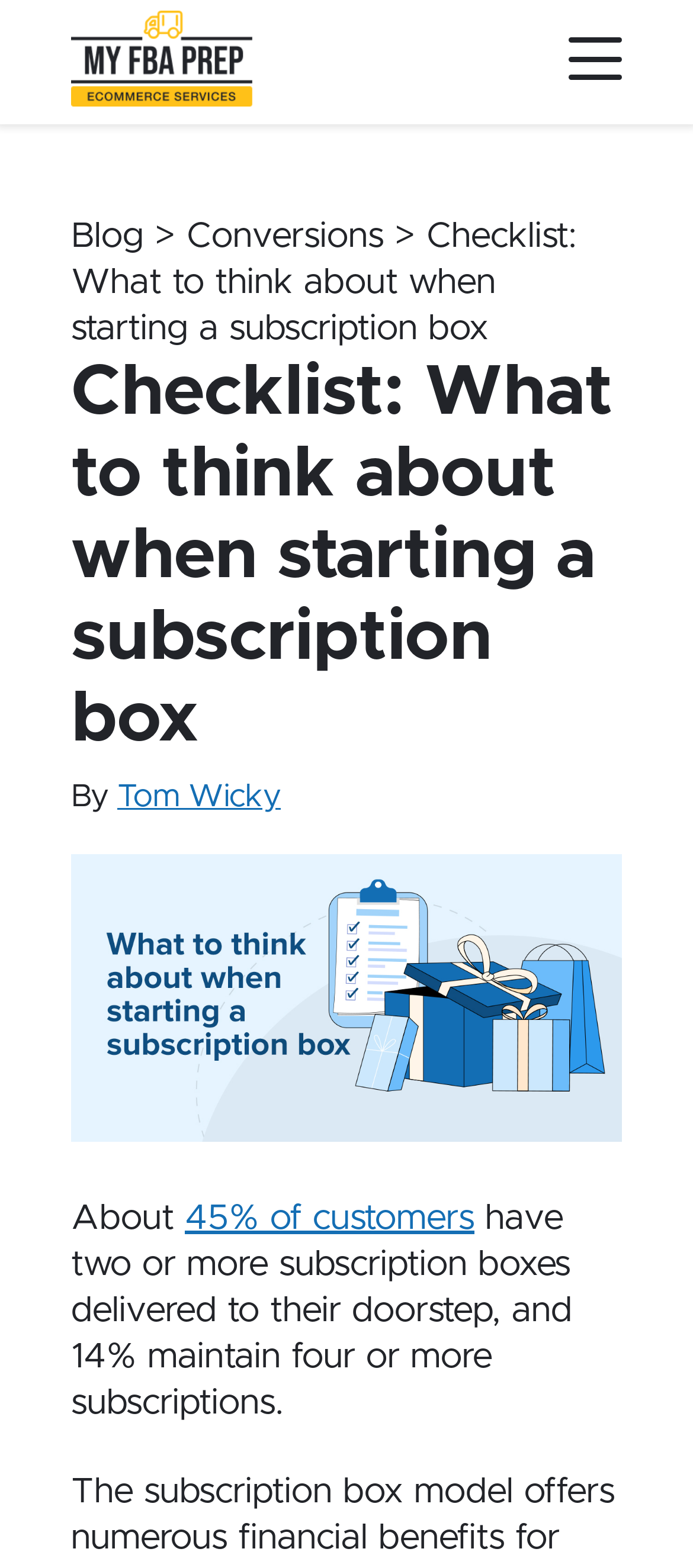What is the principal heading displayed on the webpage?

Checklist: What to think about when starting a subscription box